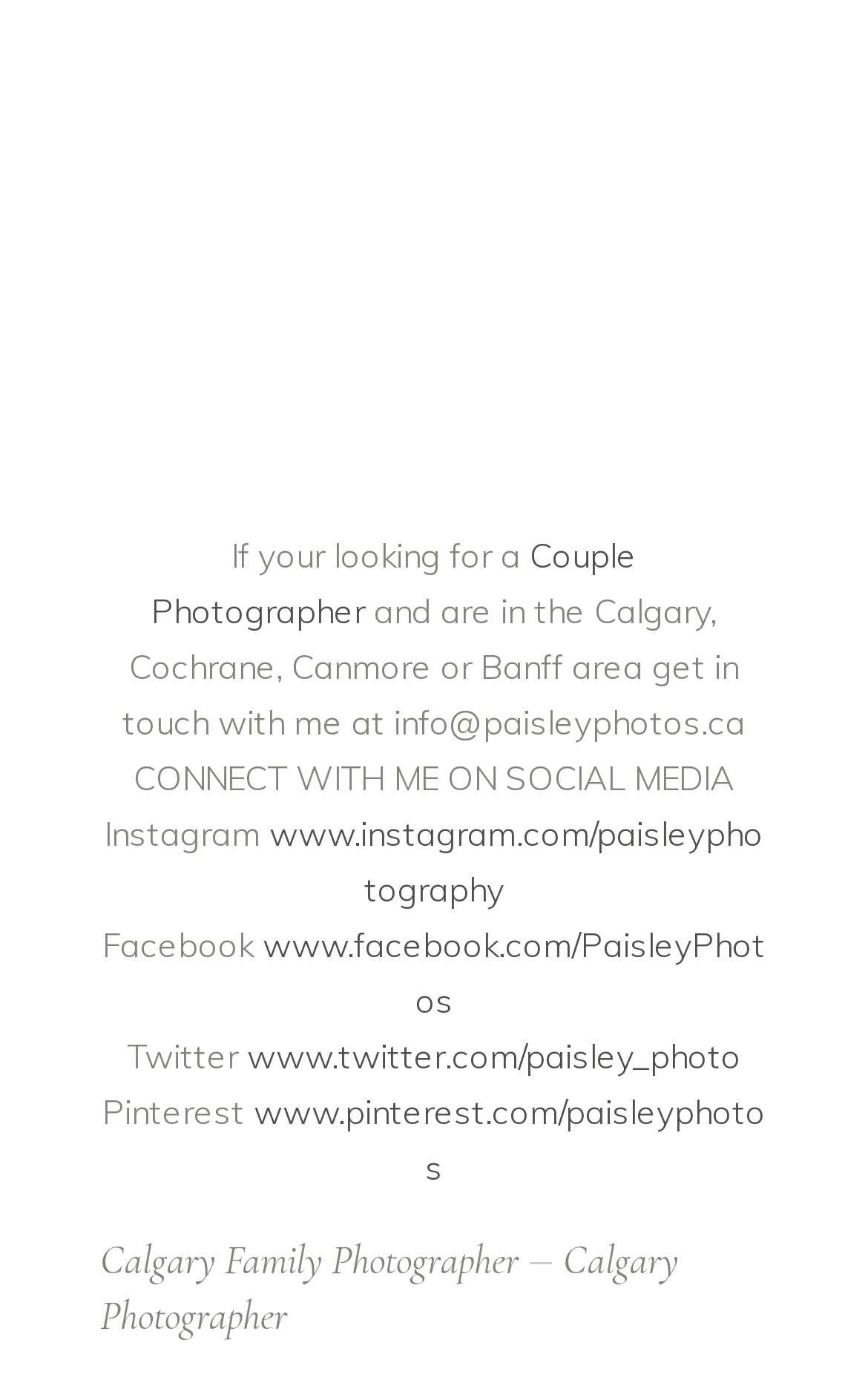Using the element description: "www.pinterest.com/paisleyphotos", determine the bounding box coordinates for the specified UI element. The coordinates should be four float numbers between 0 and 1, [left, top, right, bottom].

[0.292, 0.788, 0.882, 0.859]